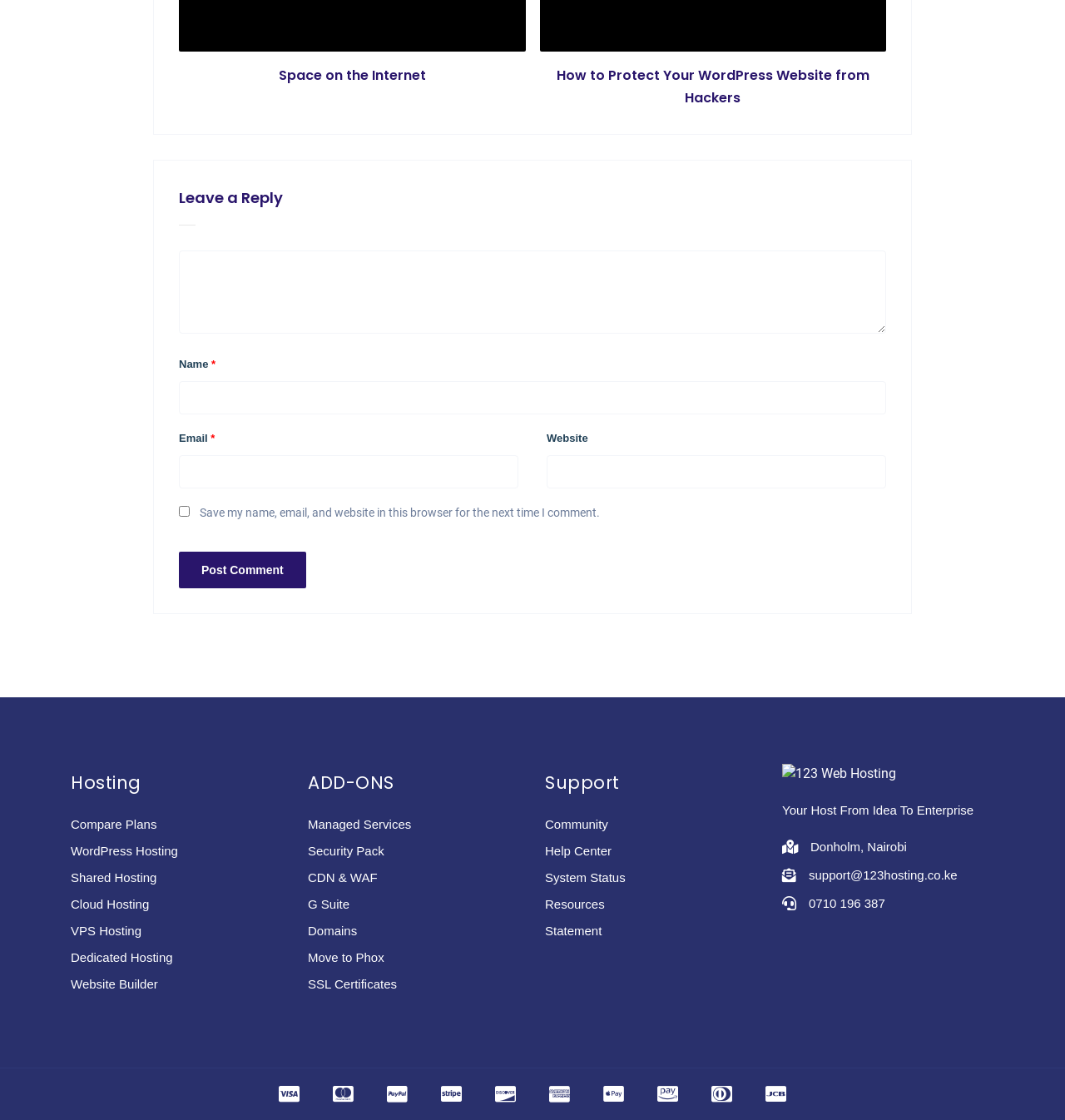Find the bounding box coordinates for the UI element that matches this description: "Move to Phox".

[0.289, 0.848, 0.361, 0.861]